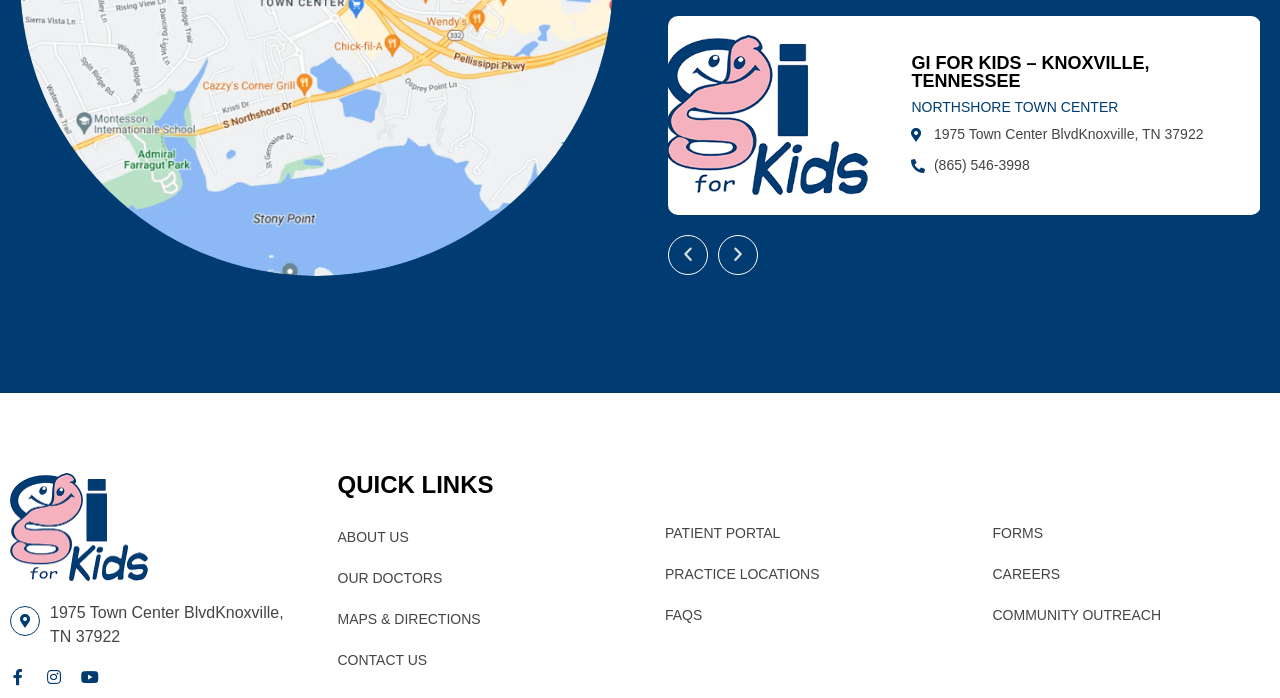Find the bounding box coordinates of the element's region that should be clicked in order to follow the given instruction: "Learn more about the practice locations". The coordinates should consist of four float numbers between 0 and 1, i.e., [left, top, right, bottom].

[0.52, 0.807, 0.736, 0.837]